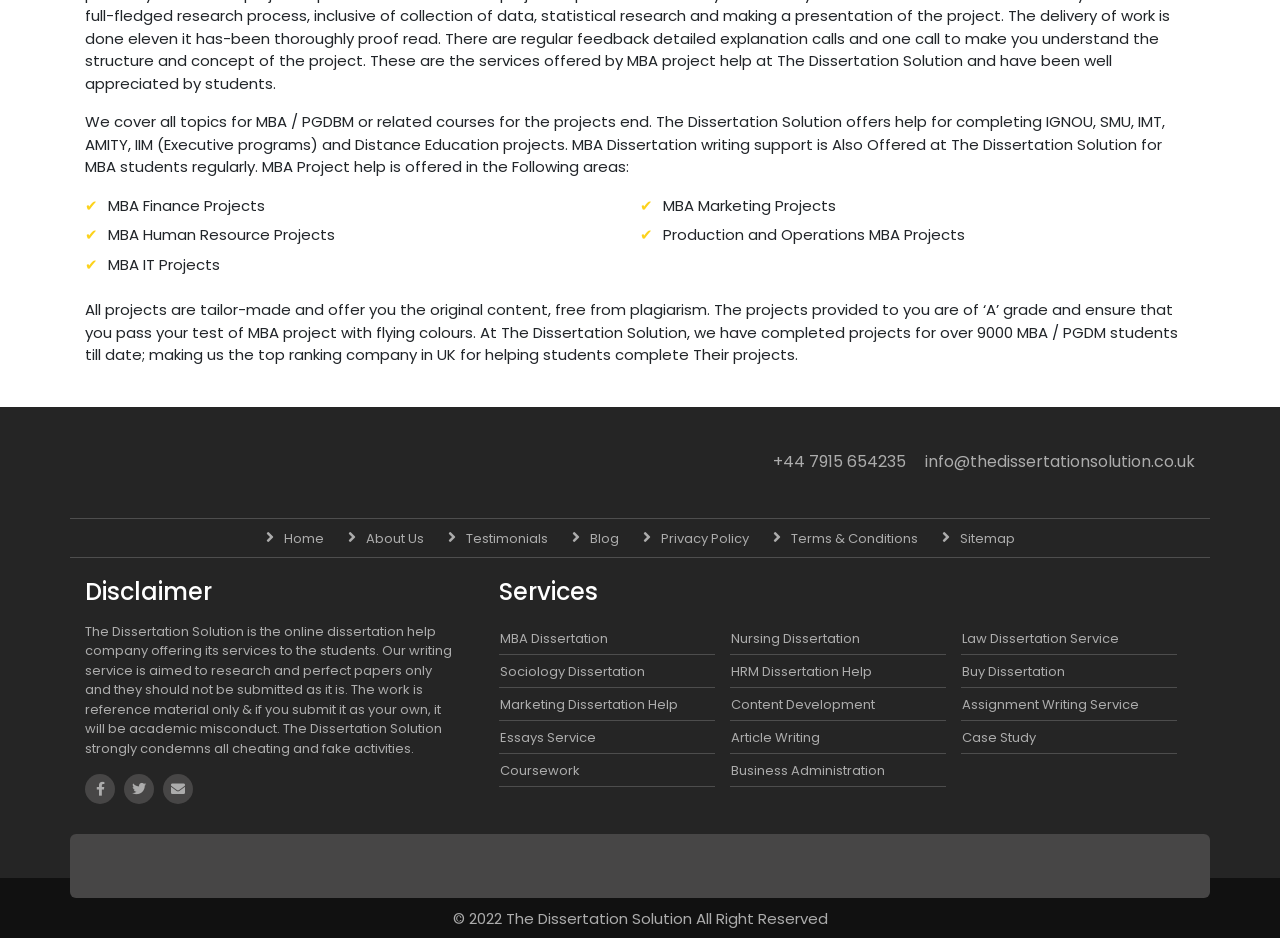Locate the bounding box coordinates of the clickable part needed for the task: "Click the 'MBA Dissertation' link".

[0.391, 0.67, 0.475, 0.69]